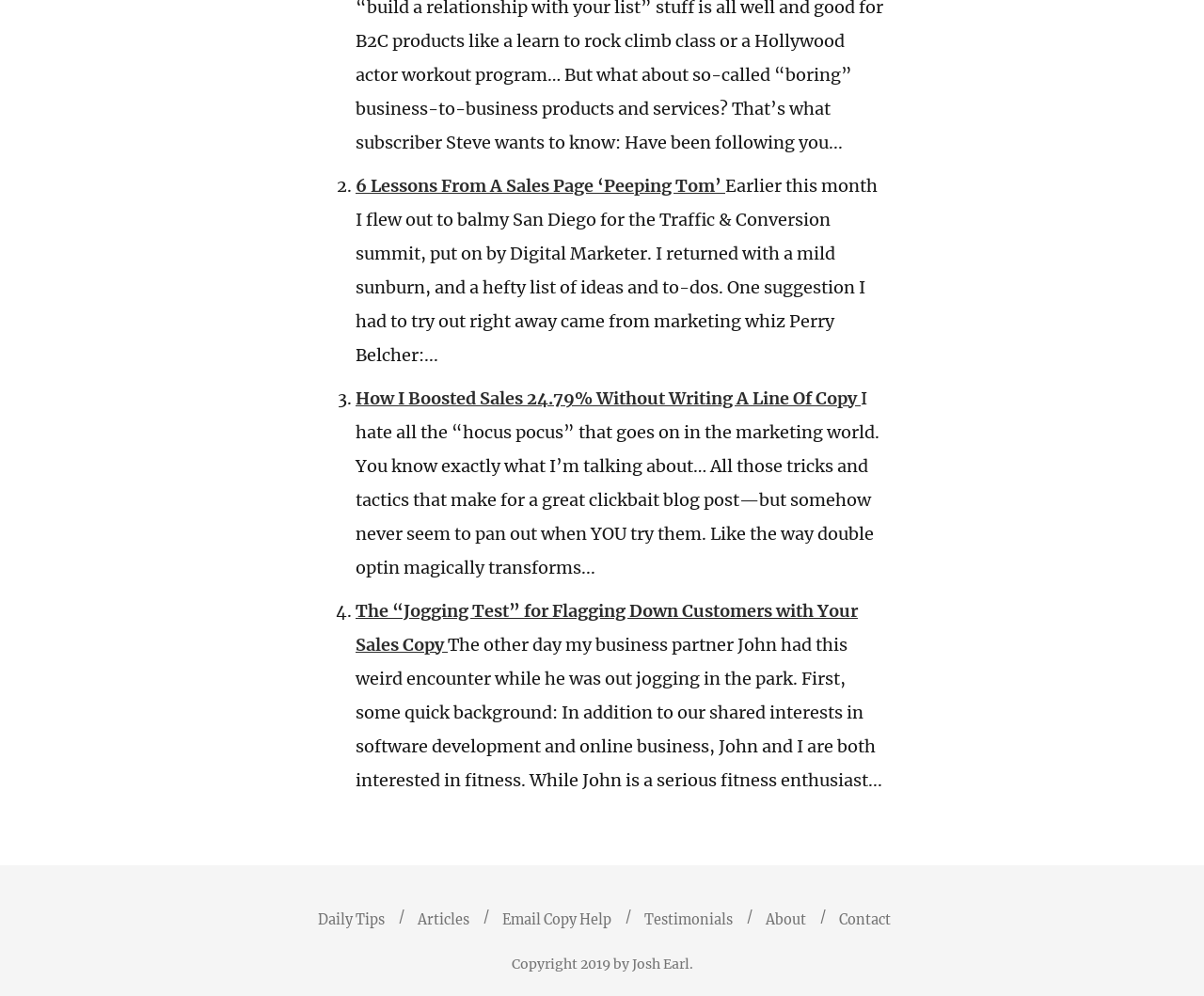Find the bounding box coordinates of the area to click in order to follow the instruction: "Click on the link '6 Lessons From A Sales Page ‘Peeping Tom’’".

[0.295, 0.175, 0.602, 0.197]